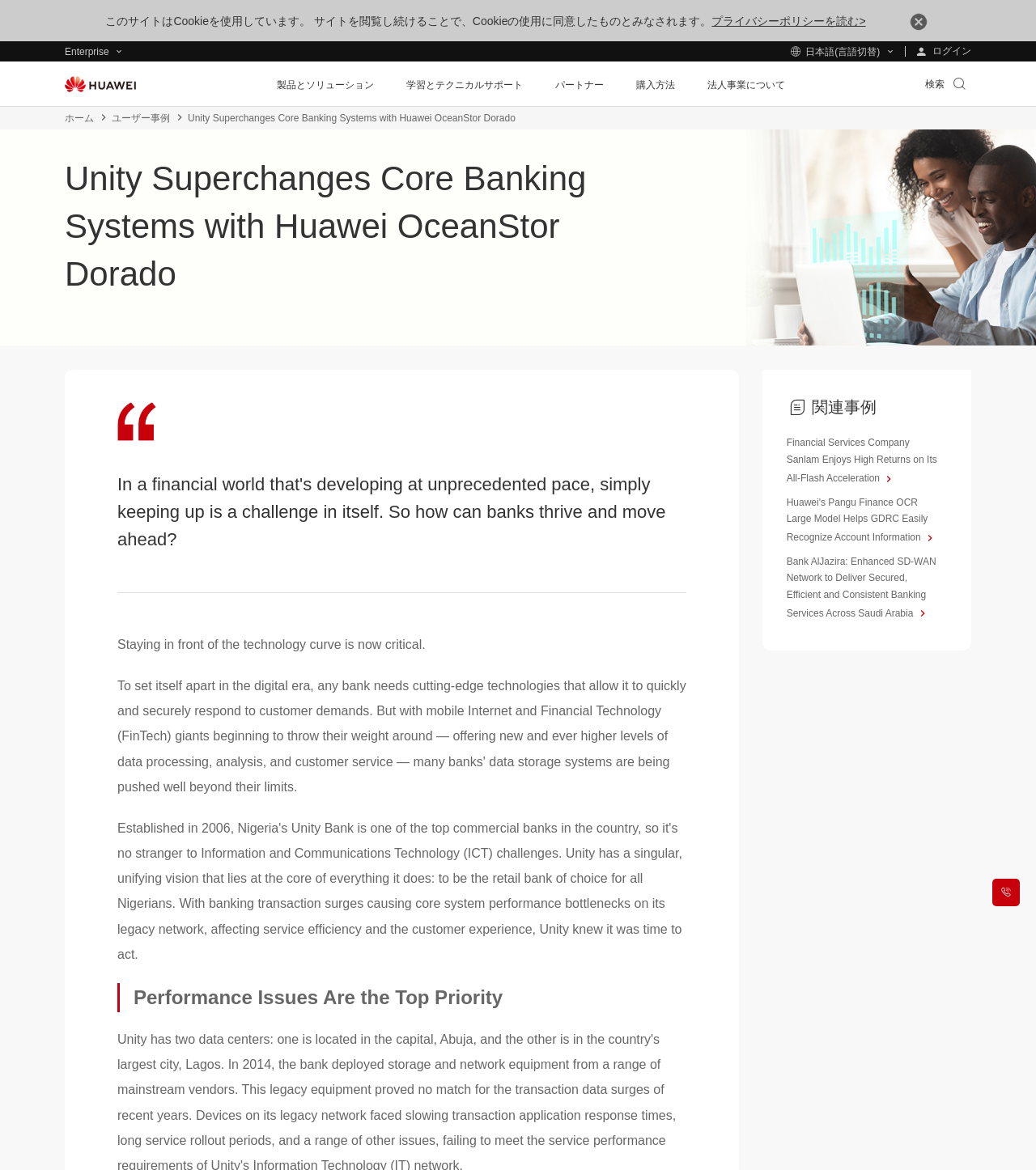Identify the bounding box coordinates of the element to click to follow this instruction: 'Login to the system'. Ensure the coordinates are four float values between 0 and 1, provided as [left, top, right, bottom].

[0.873, 0.04, 0.947, 0.048]